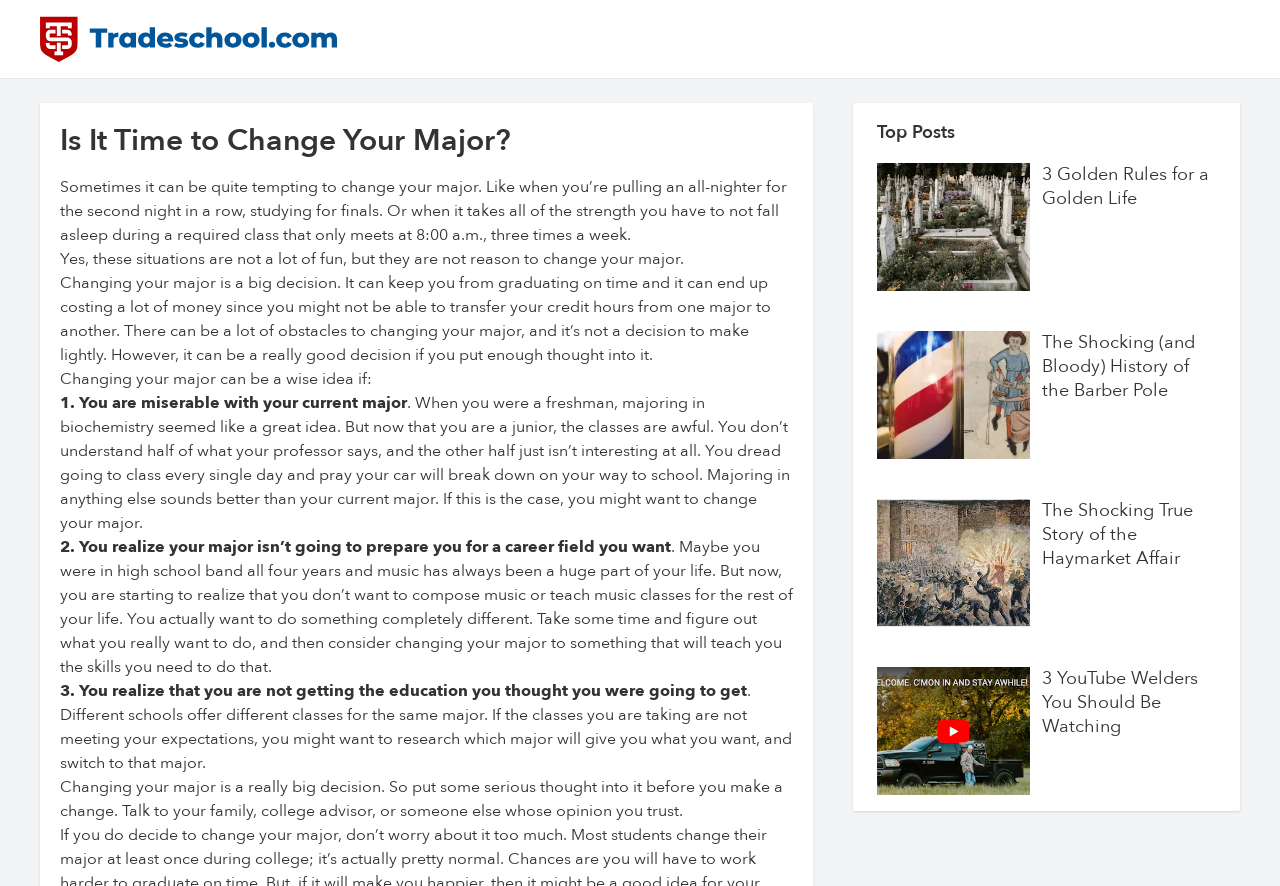Create a detailed description of the webpage's content and layout.

The webpage is about considering whether to change one's major in college. At the top left, there is a logo of Tradeschool.com. Below the logo, there is a heading "Is It Time to Change Your Major?" in a prominent position. 

The main content of the webpage is a series of paragraphs discussing the importance of carefully considering whether to change one's major. The text explains that changing one's major can be a big decision with significant consequences, including delayed graduation and additional costs. However, it can also be a wise decision if one is miserable with their current major, realizes their major won't prepare them for their desired career, or finds that their education is not meeting their expectations.

To the right of the main content, there is a section titled "Top Posts" with four links to other articles, each accompanied by an image. The links are "3 Golden Rules for a Golden Life", "The Shocking (and Bloody) History of the Barber Pole", "The Shocking True Story of the Haymarket Affair", and "3 YouTube Welders You Should Be Watching".